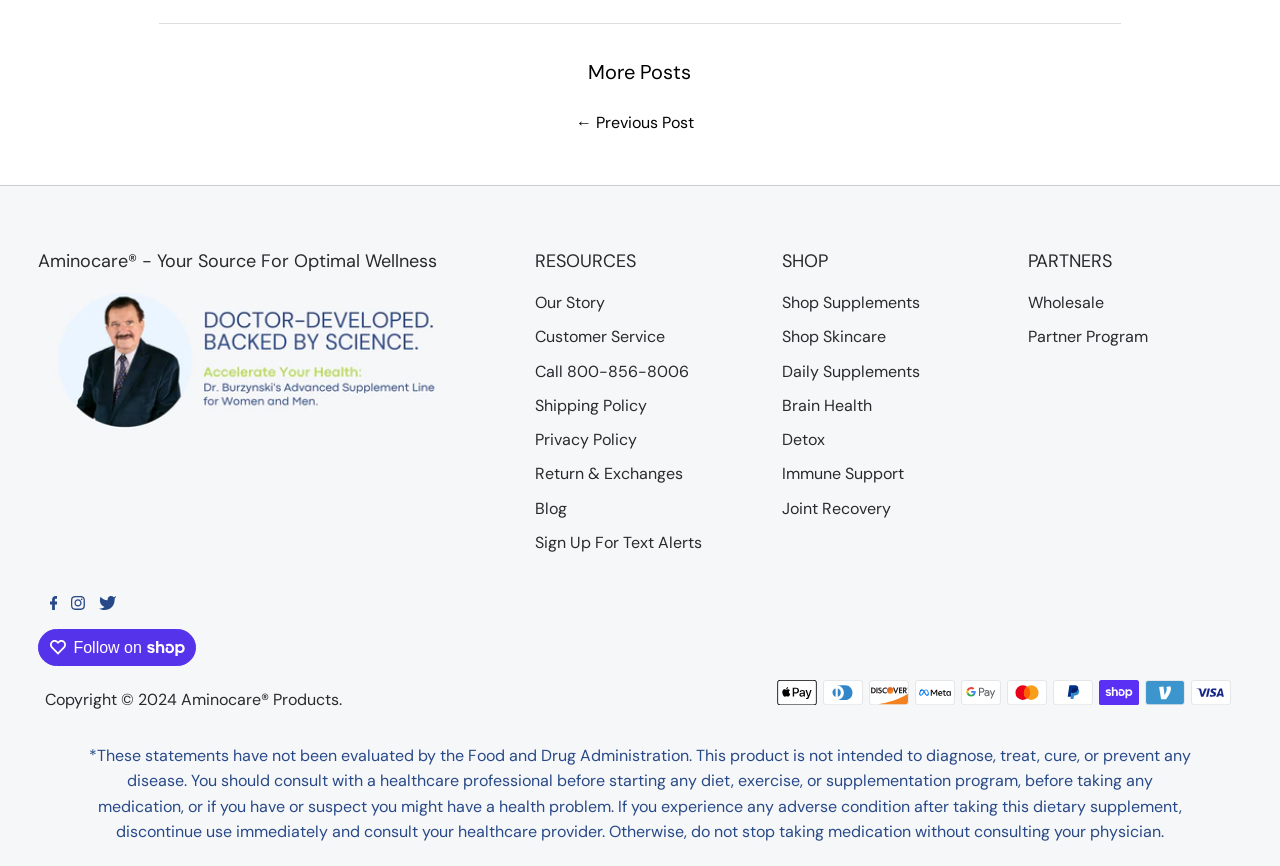Find the bounding box of the element with the following description: "Partner Program". The coordinates must be four float numbers between 0 and 1, formatted as [left, top, right, bottom].

[0.803, 0.377, 0.897, 0.401]